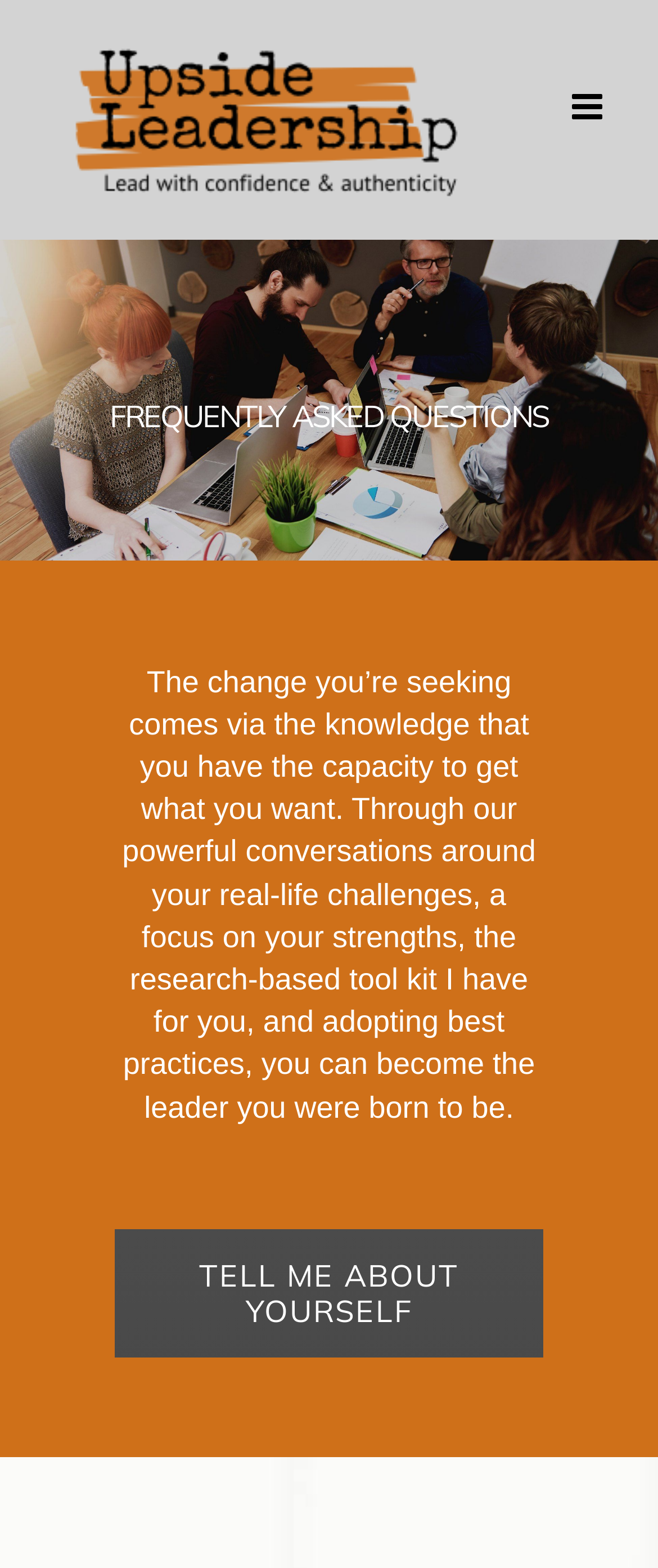Using the description: "aria-label="Toggle mobile menu"", identify the bounding box of the corresponding UI element in the screenshot.

[0.869, 0.057, 0.923, 0.08]